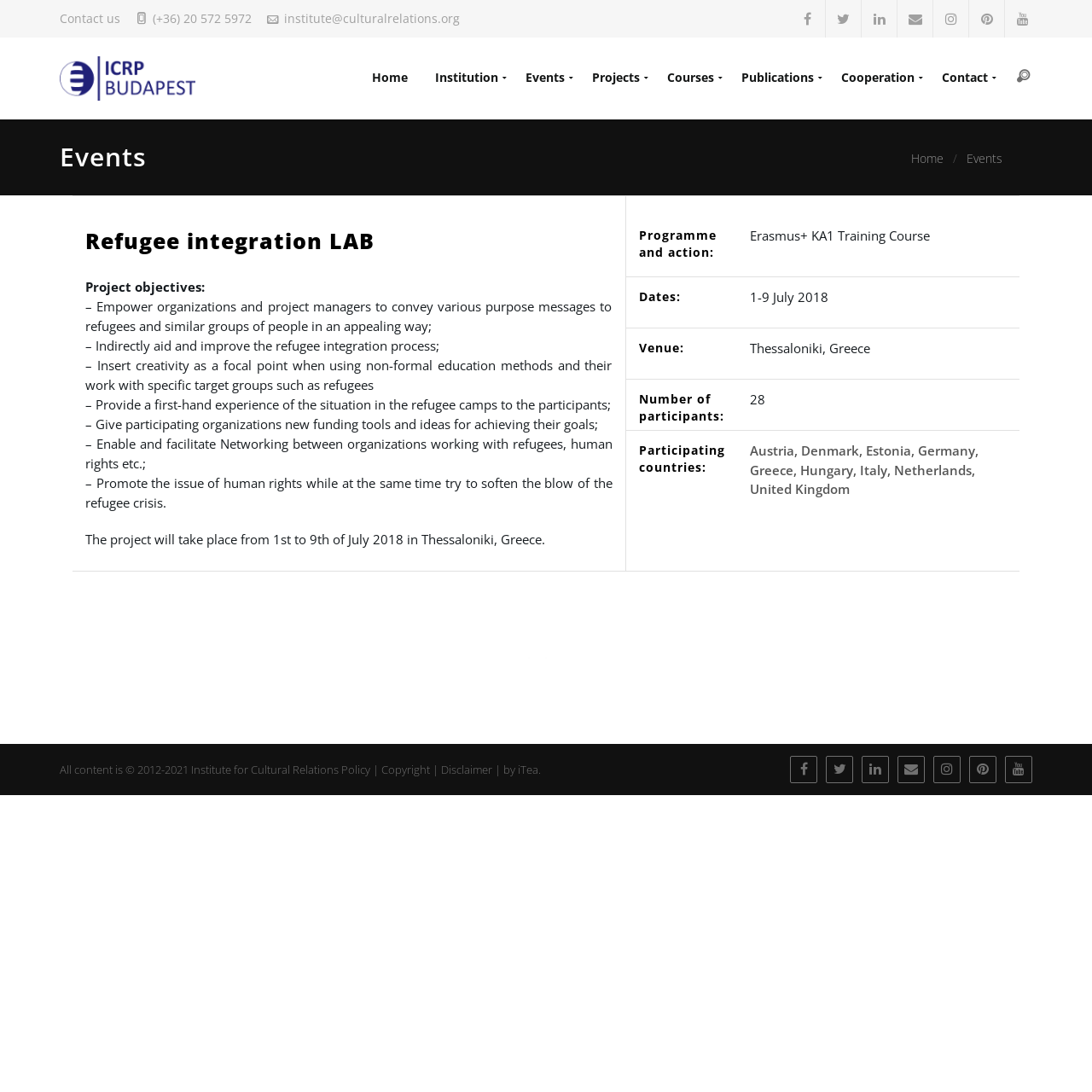Please identify the bounding box coordinates of the element's region that needs to be clicked to fulfill the following instruction: "Learn more about Master of Journalism programme". The bounding box coordinates should consist of four float numbers between 0 and 1, i.e., [left, top, right, bottom].

None